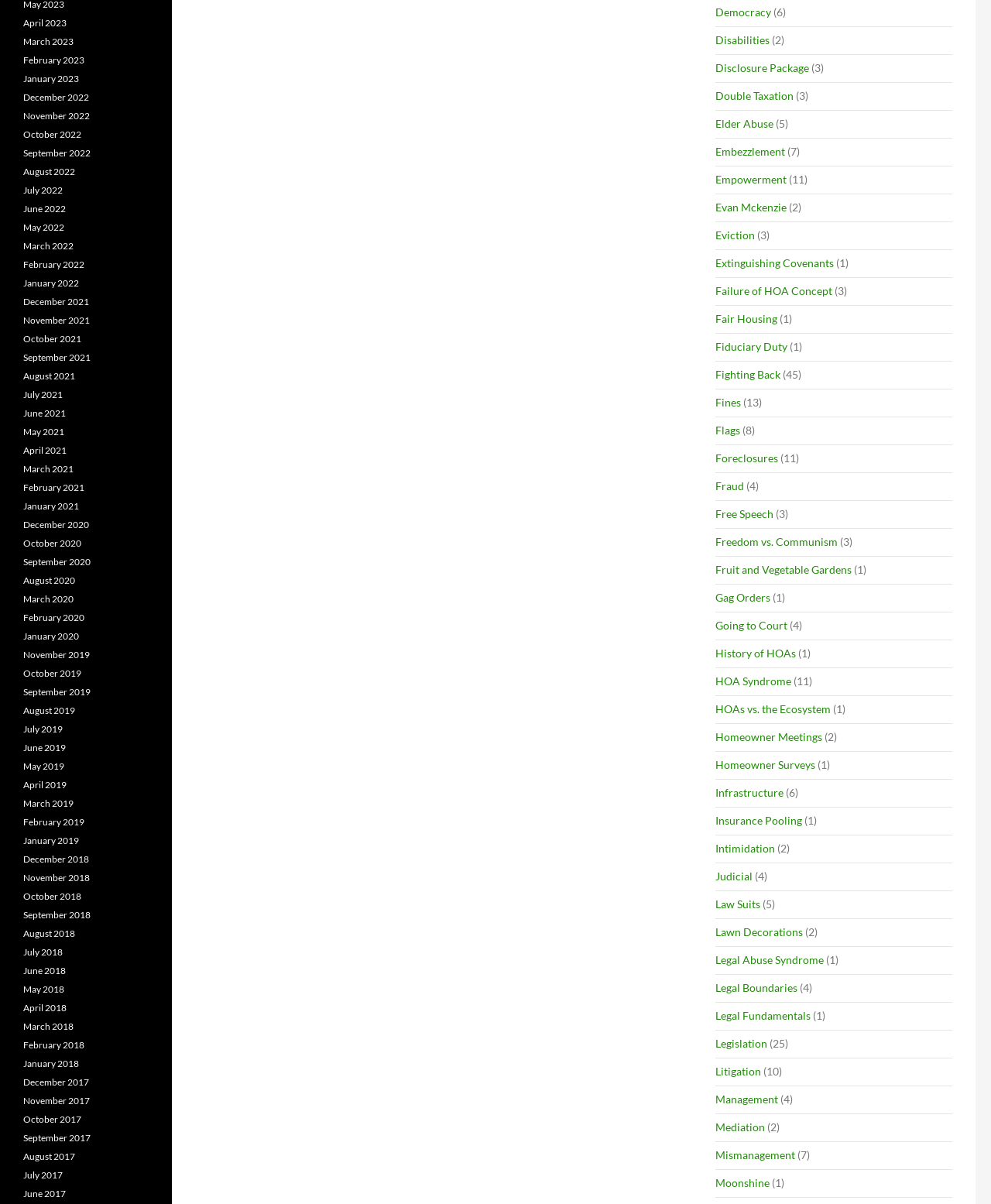Provide the bounding box coordinates of the HTML element this sentence describes: "alt="Intranet"". The bounding box coordinates consist of four float numbers between 0 and 1, i.e., [left, top, right, bottom].

None